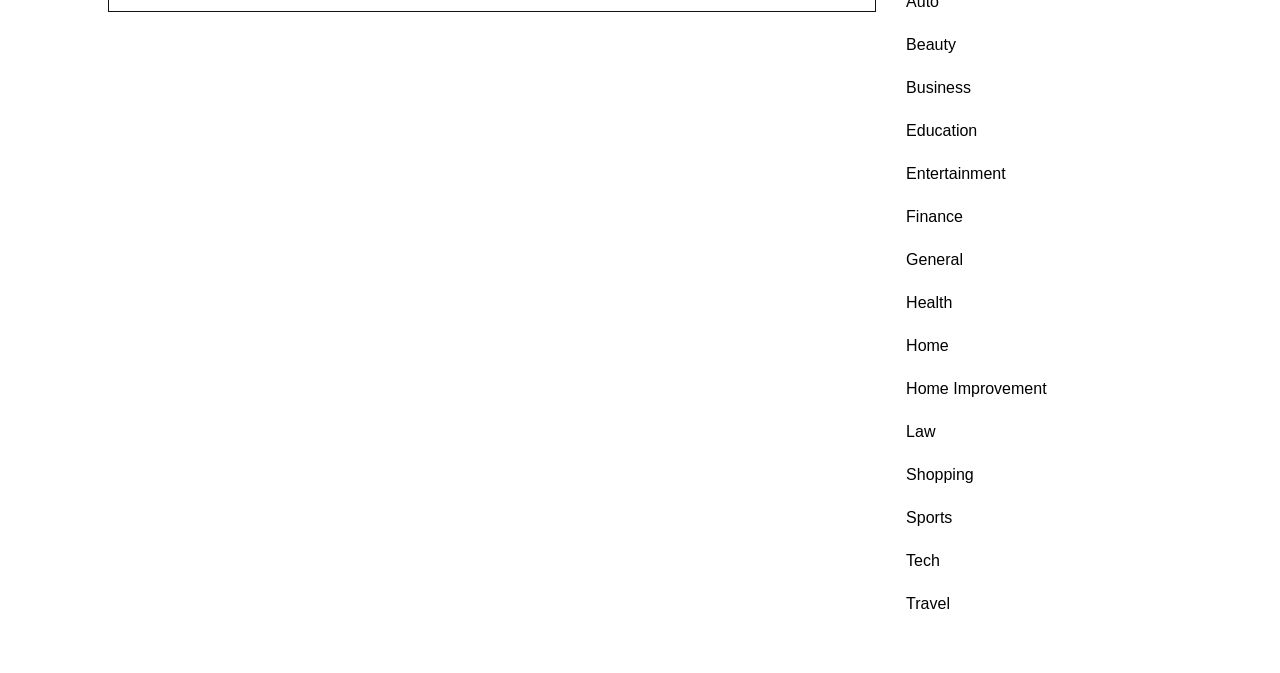Identify the bounding box coordinates of the specific part of the webpage to click to complete this instruction: "Click on Beauty".

[0.708, 0.053, 0.747, 0.078]